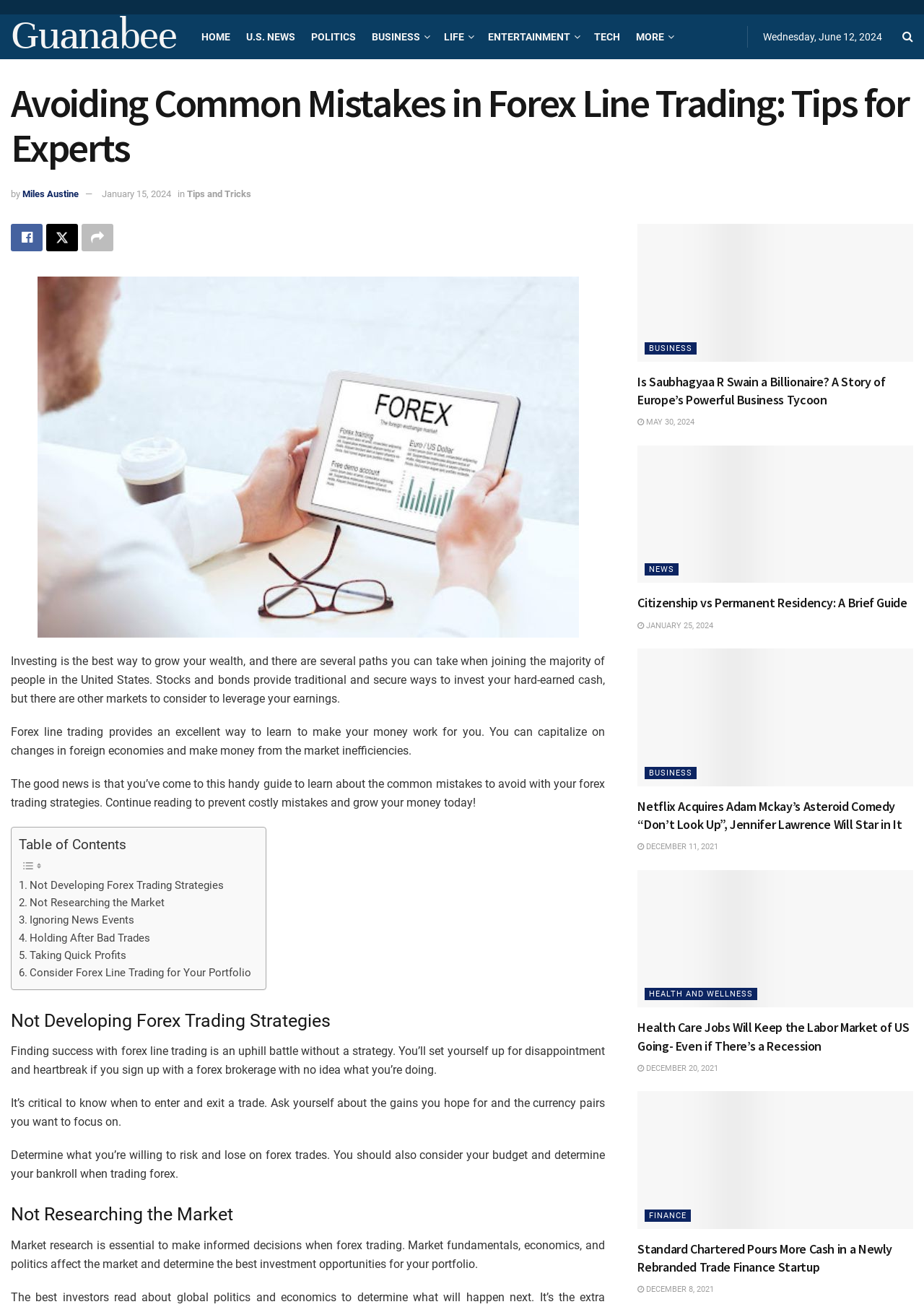Determine the title of the webpage and give its text content.

Avoiding Common Mistakes in Forex Line Trading: Tips for Experts